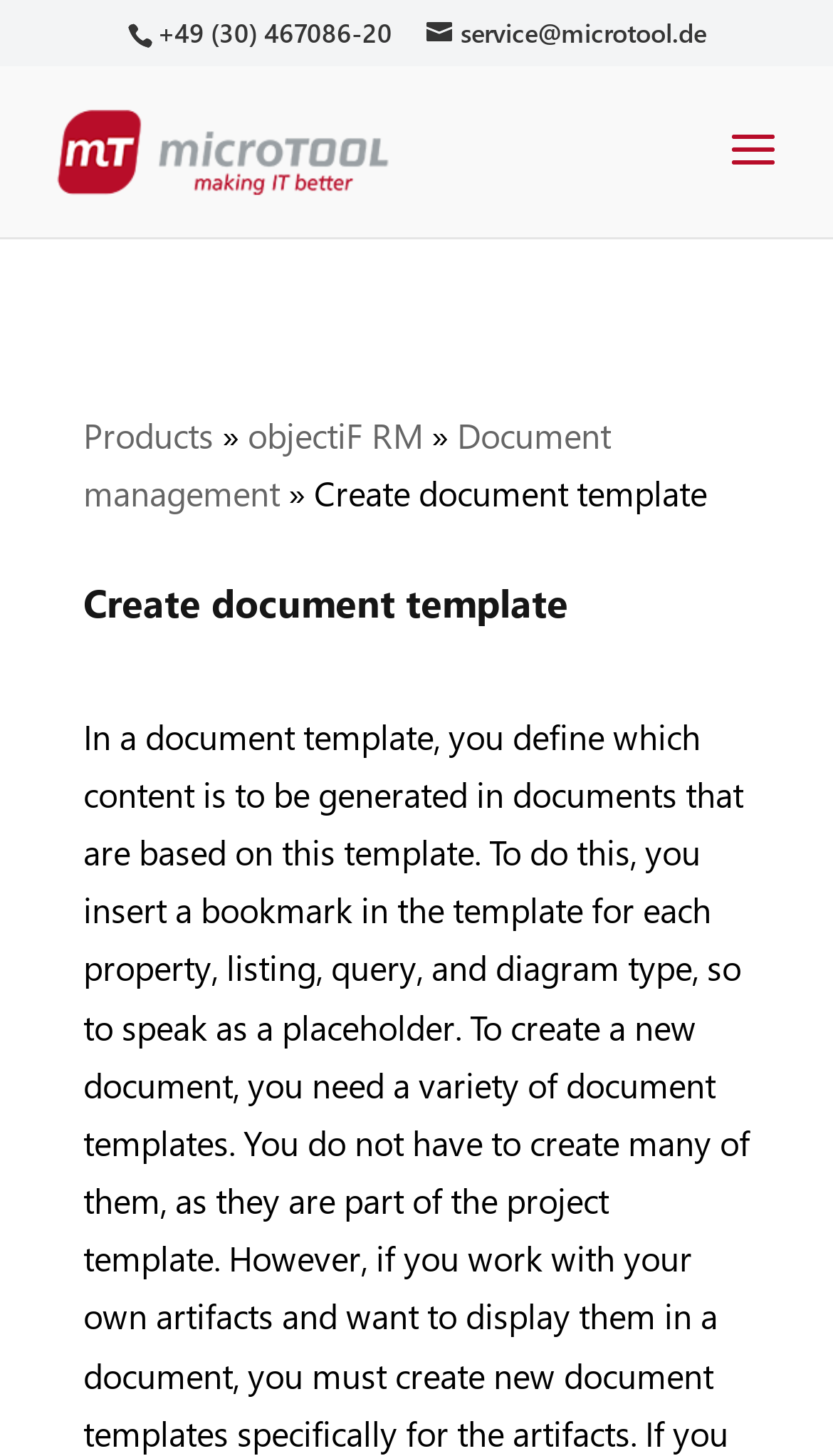Determine the coordinates of the bounding box that should be clicked to complete the instruction: "Create a new document template". The coordinates should be represented by four float numbers between 0 and 1: [left, top, right, bottom].

[0.1, 0.403, 0.9, 0.441]